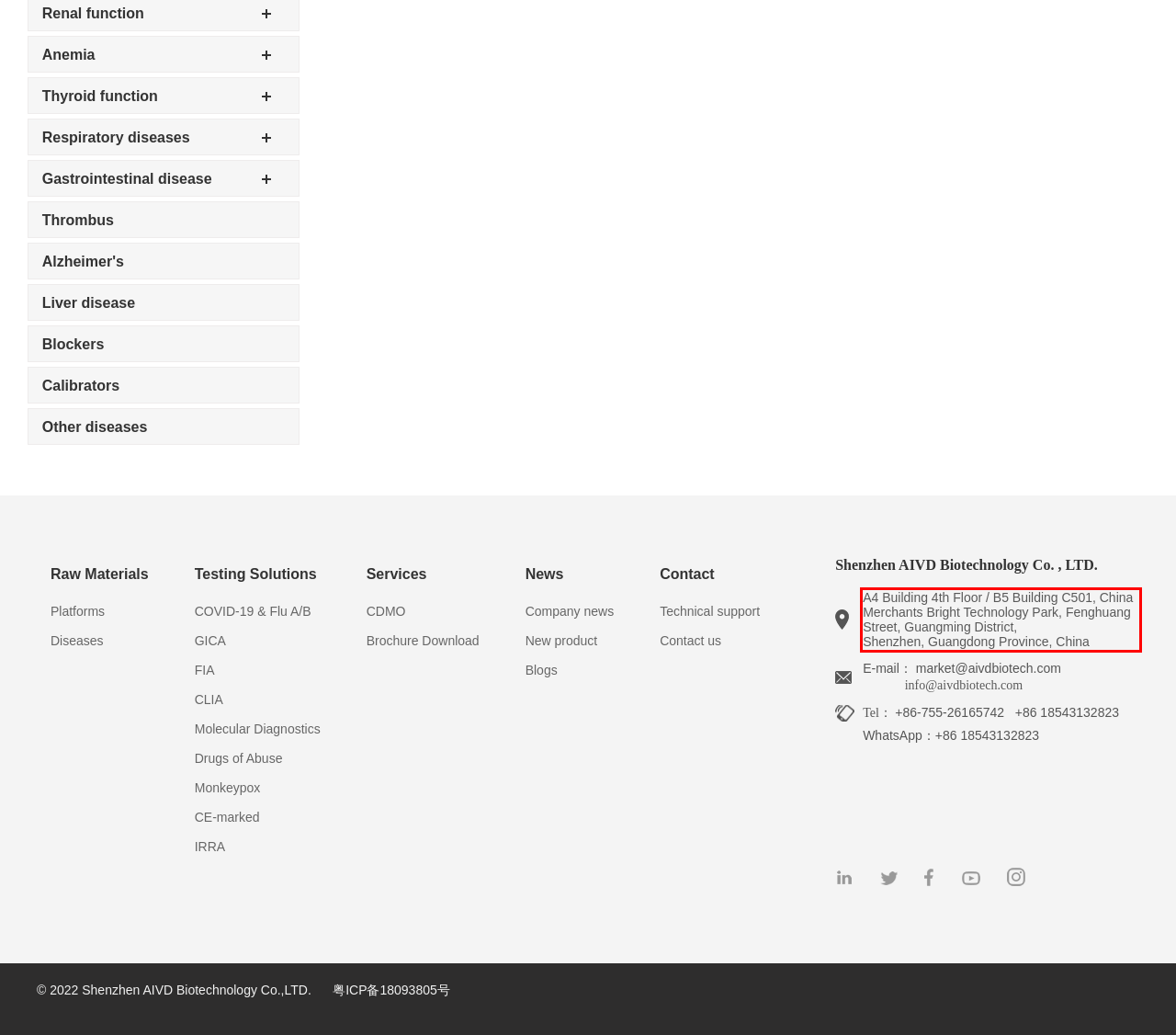Analyze the webpage screenshot and use OCR to recognize the text content in the red bounding box.

A4 Building 4th Floor / B5 Building C501, China Merchants Bright Technology Park, Fenghuang Street, Guangming District, Shenzhen, Guangdong Province, China